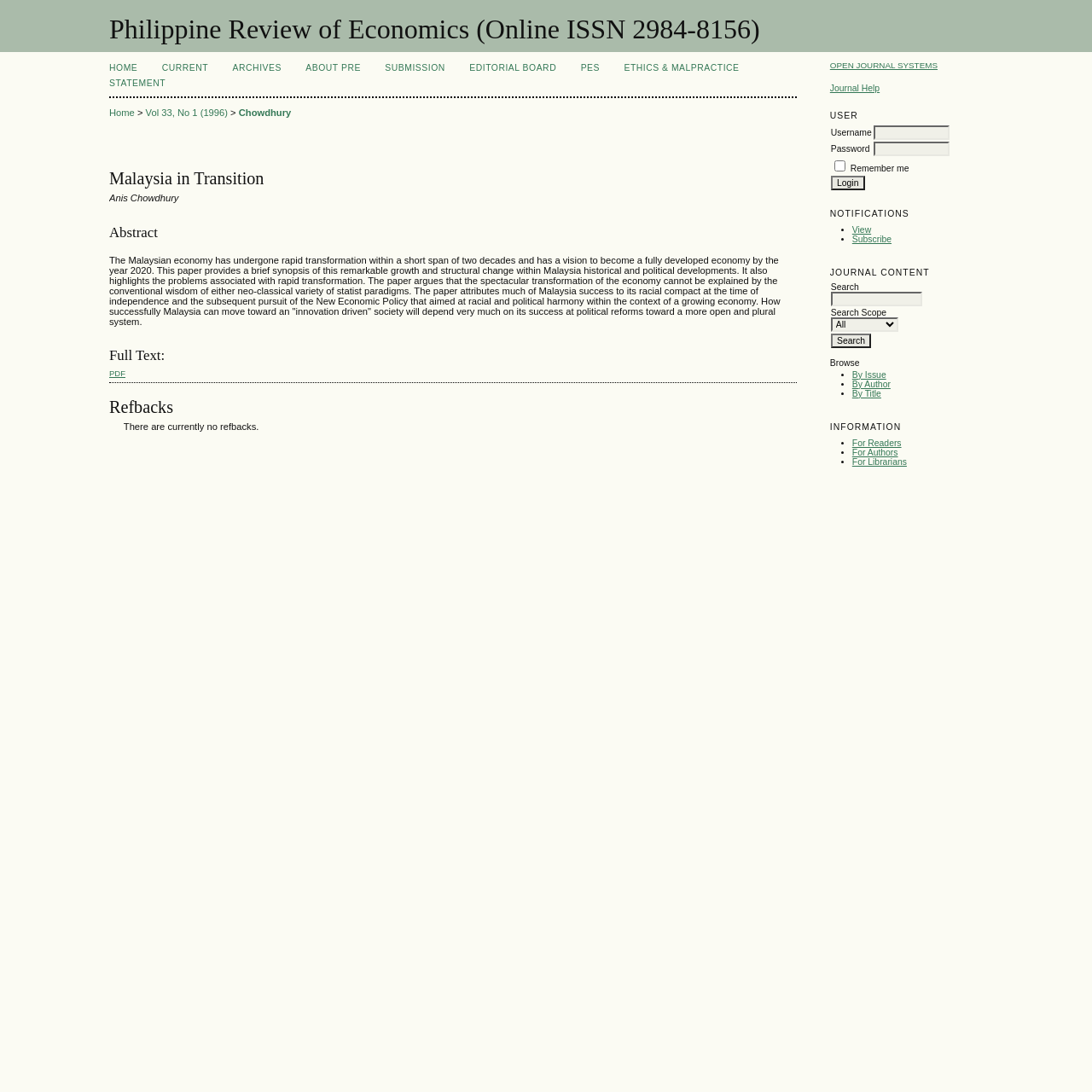Determine the bounding box coordinates for the area you should click to complete the following instruction: "go to home page".

[0.1, 0.058, 0.126, 0.066]